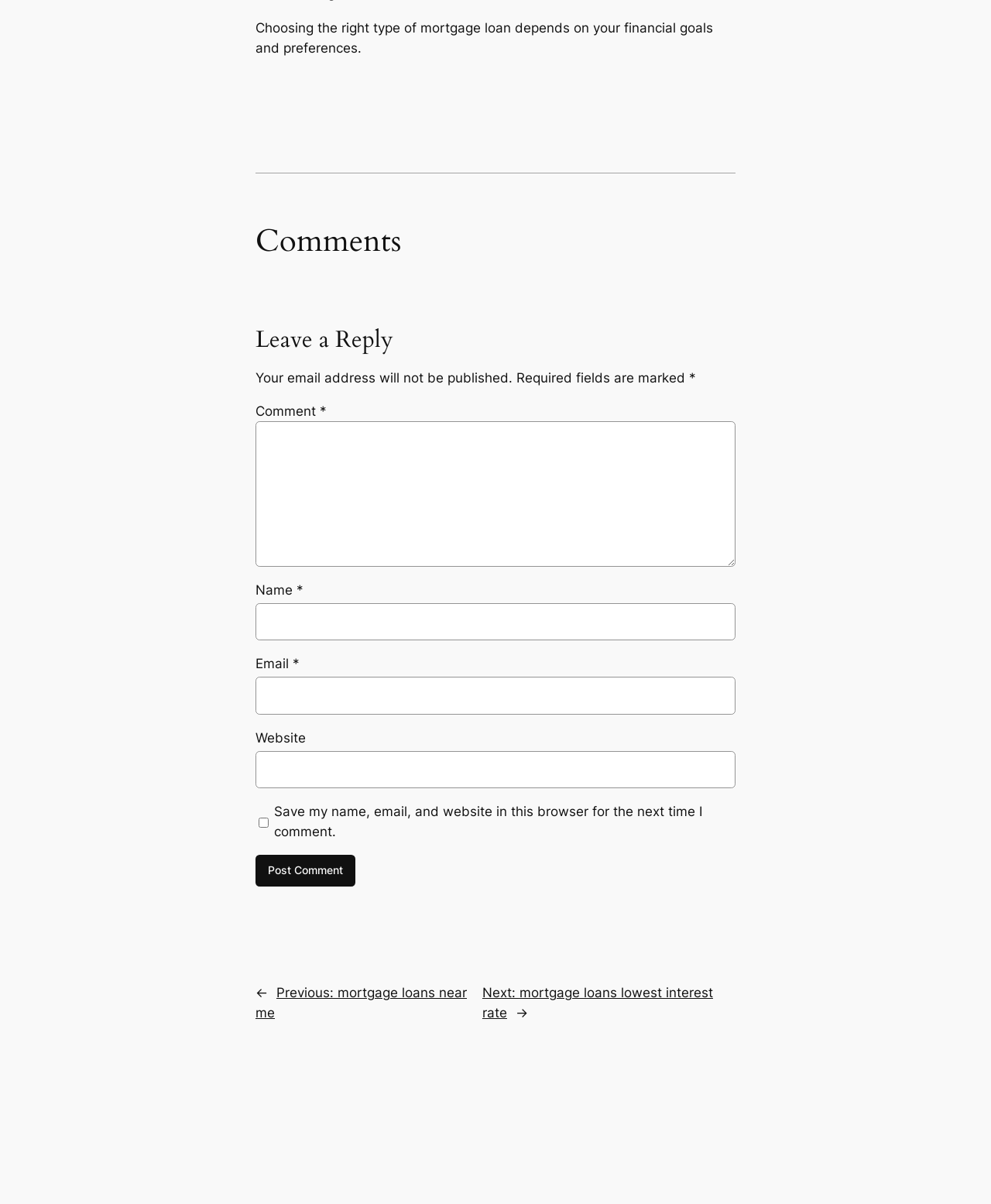Locate the bounding box of the UI element with the following description: "parent_node: Search for: value="Search"".

None